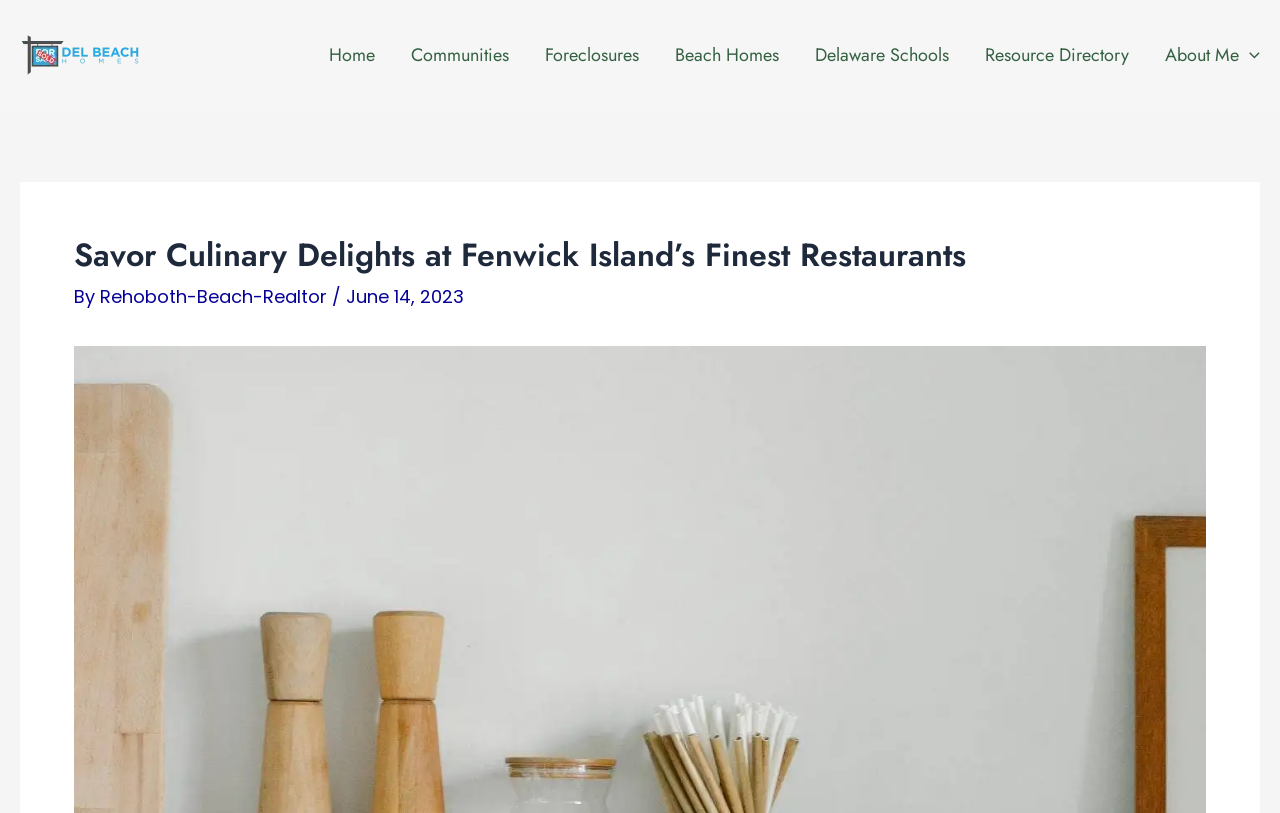Please find the bounding box coordinates of the section that needs to be clicked to achieve this instruction: "Visit Rehoboth-Beach-Realtor page".

[0.078, 0.35, 0.259, 0.381]